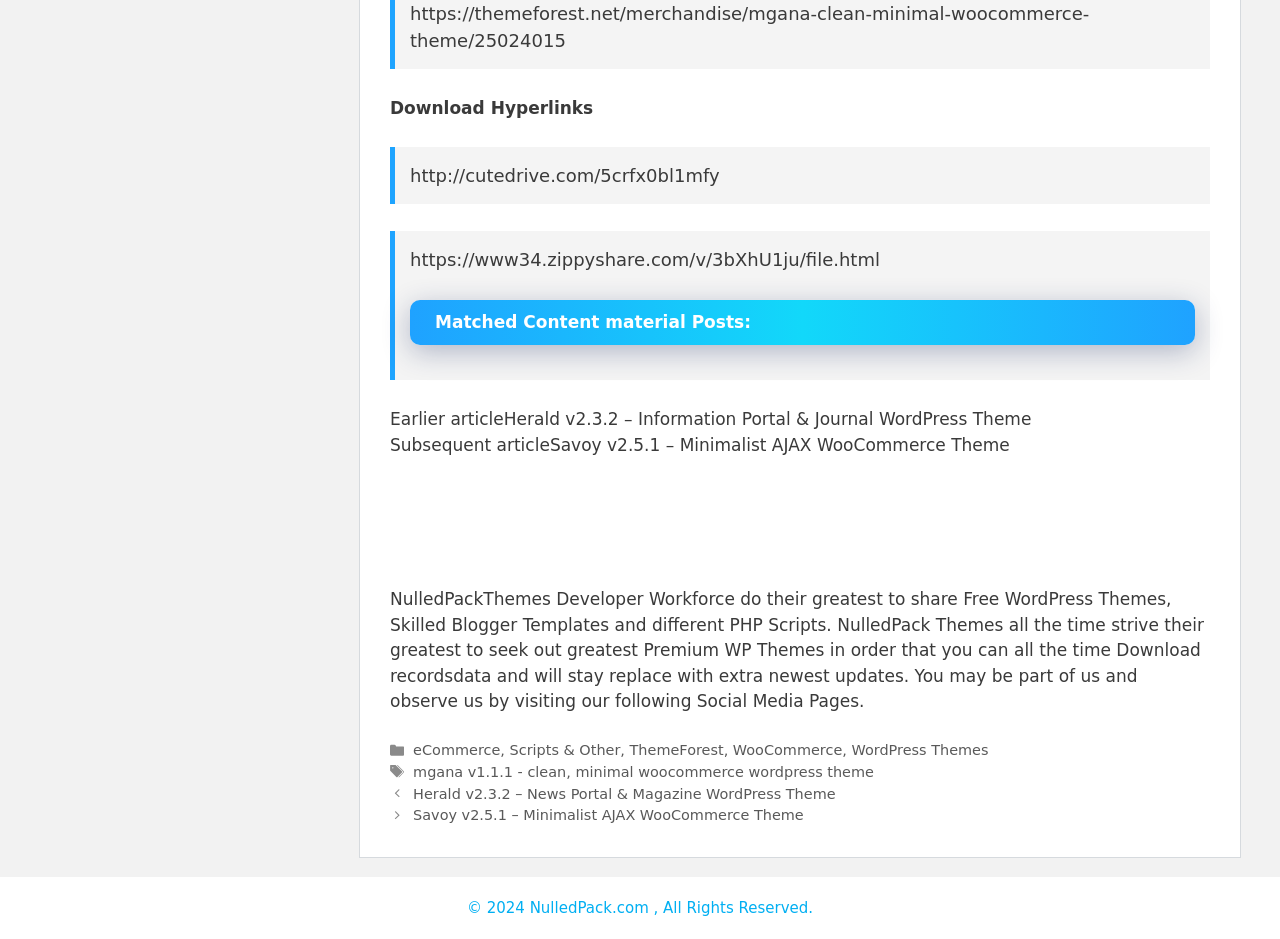Locate the bounding box coordinates of the area to click to fulfill this instruction: "Click on the 'eCommerce' category". The bounding box should be presented as four float numbers between 0 and 1, in the order [left, top, right, bottom].

[0.323, 0.79, 0.391, 0.808]